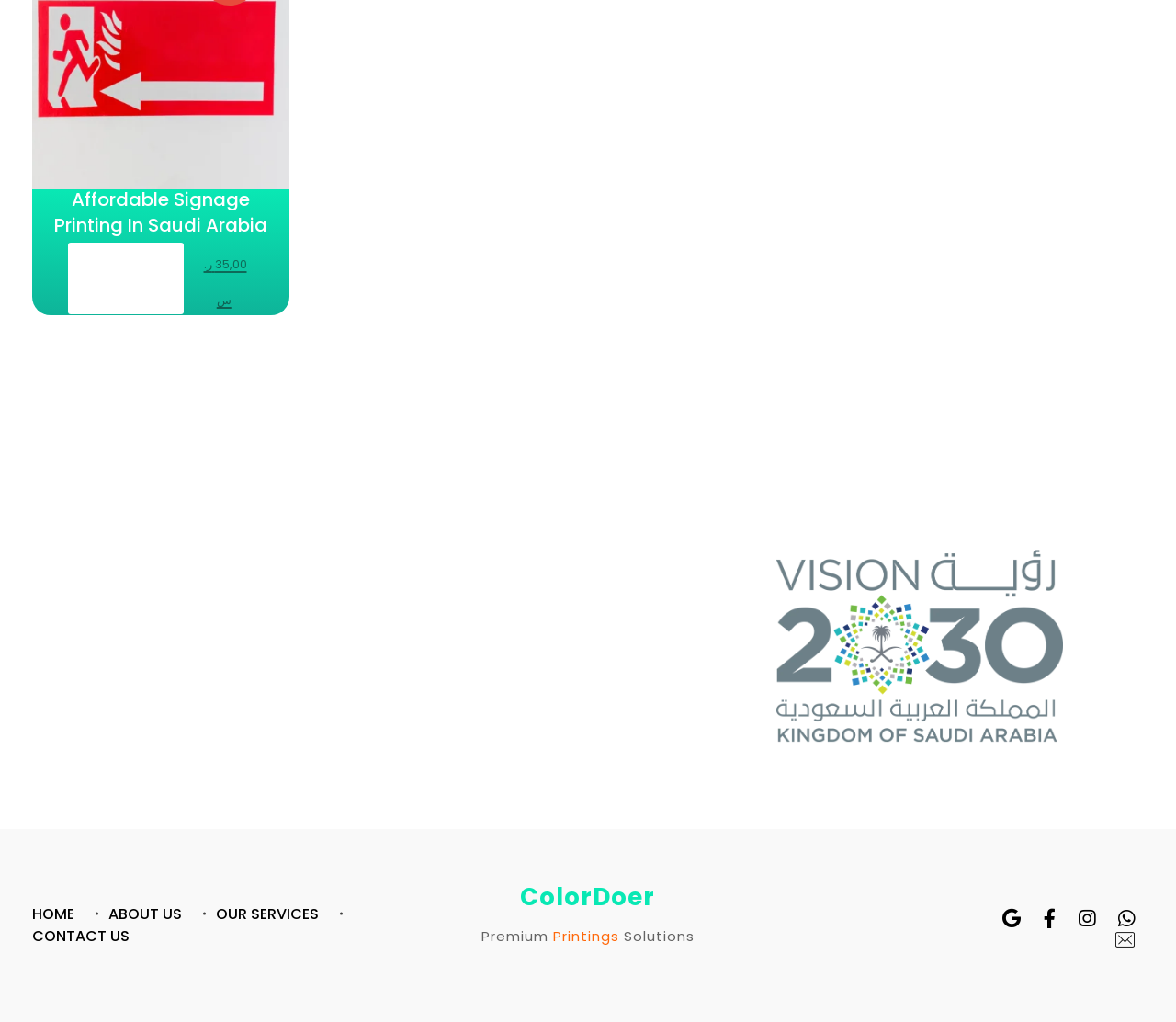From the details in the image, provide a thorough response to the question: How many navigation links are there at the bottom of the page?

The navigation links can be found at the bottom of the webpage, and there are four links: 'HOME', 'ABOUT US', 'OUR SERVICES', and 'CONTACT US'.